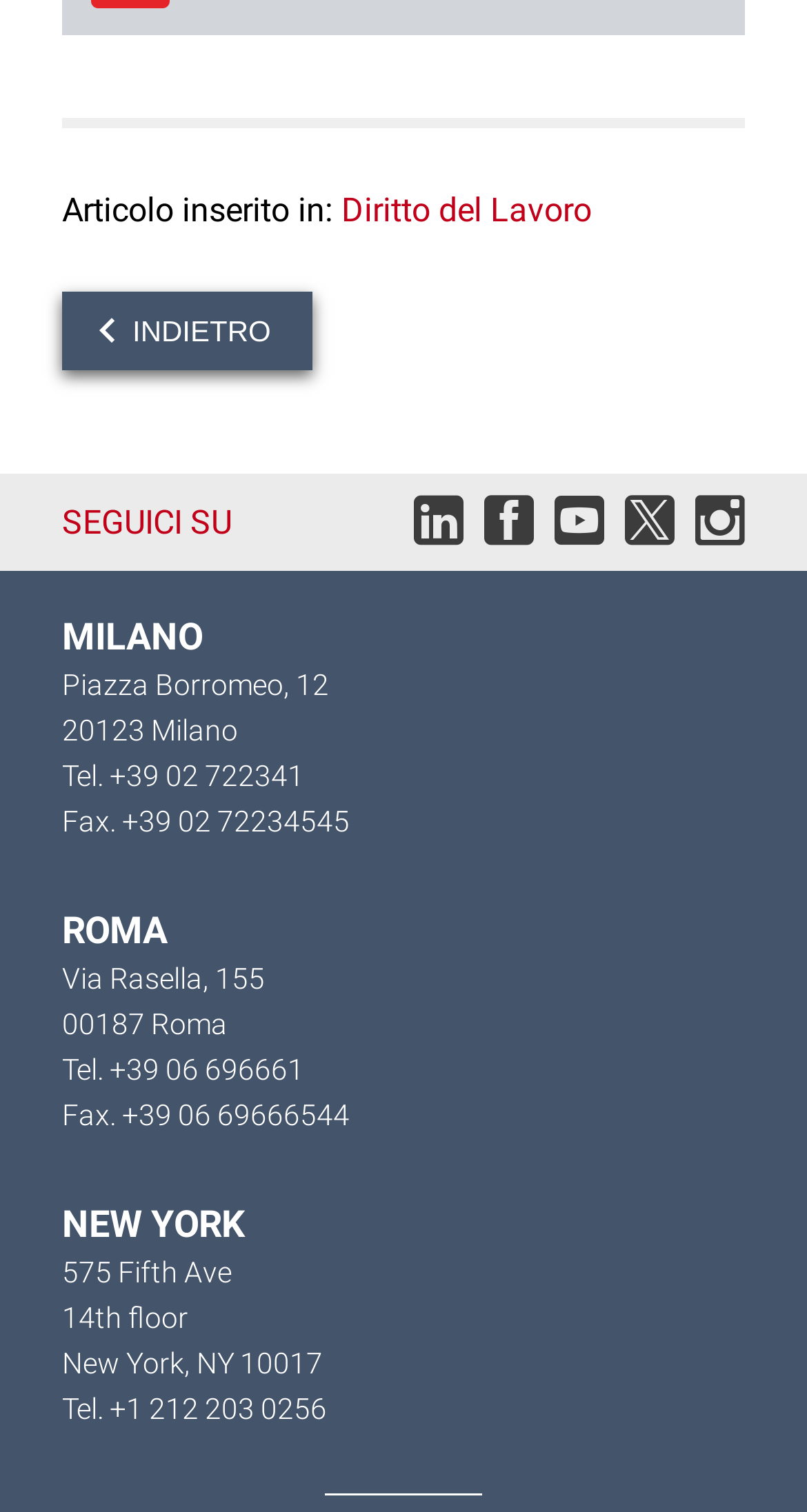What is the phone number of the New York office?
Using the screenshot, give a one-word or short phrase answer.

+1 212 203 0256